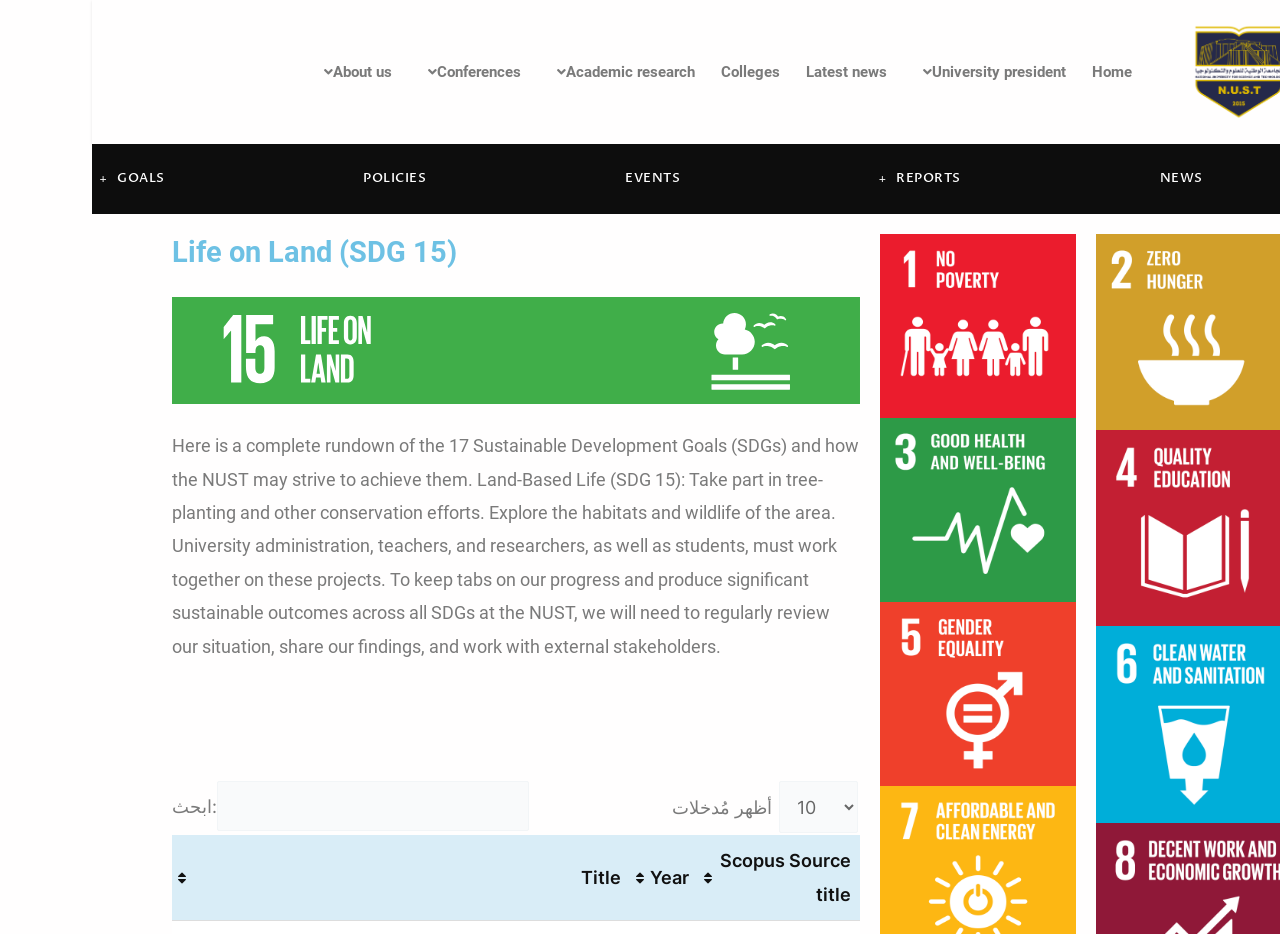Indicate the bounding box coordinates of the element that must be clicked to execute the instruction: "Click the Home link". The coordinates should be given as four float numbers between 0 and 1, i.e., [left, top, right, bottom].

[0.771, 0.055, 0.822, 0.099]